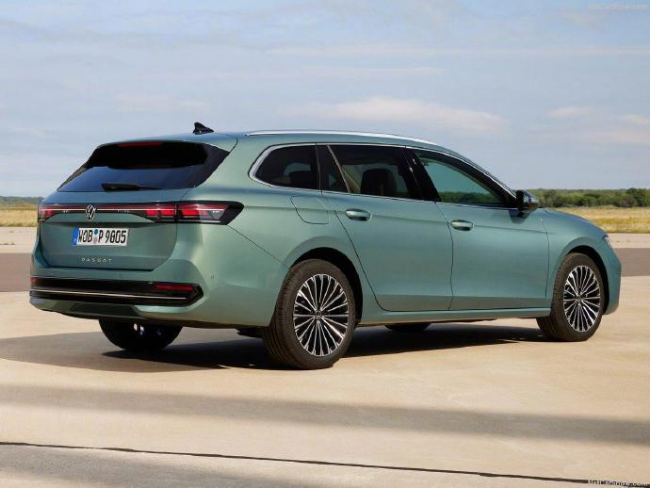Elaborate on the contents of the image in a comprehensive manner.

The image features a modern Volkswagen Passat in a sleek teal color, presented from a rear three-quarter perspective. The vehicle showcases a streamlined design with simple lines that create a cohesive look, highlighted by a prominent waistline that runs along its body. The rear of the car is characterized by a high, raised structure that ensures ample headspace and trunk capacity, contributing to a spacious and functional interior. 

Notably, the car is equipped with innovative through-type LED taillights that enhance its modern aesthetic, complemented by a stylish decorative strip around the rear. The hidden exhaust layout adds to the vehicle's fashionable appearance. The Passat's alloy wheels are elegantly designed, further emphasizing the car's sophisticated style. The setting captures the car against a serene backdrop, highlighting its form and features effectively.